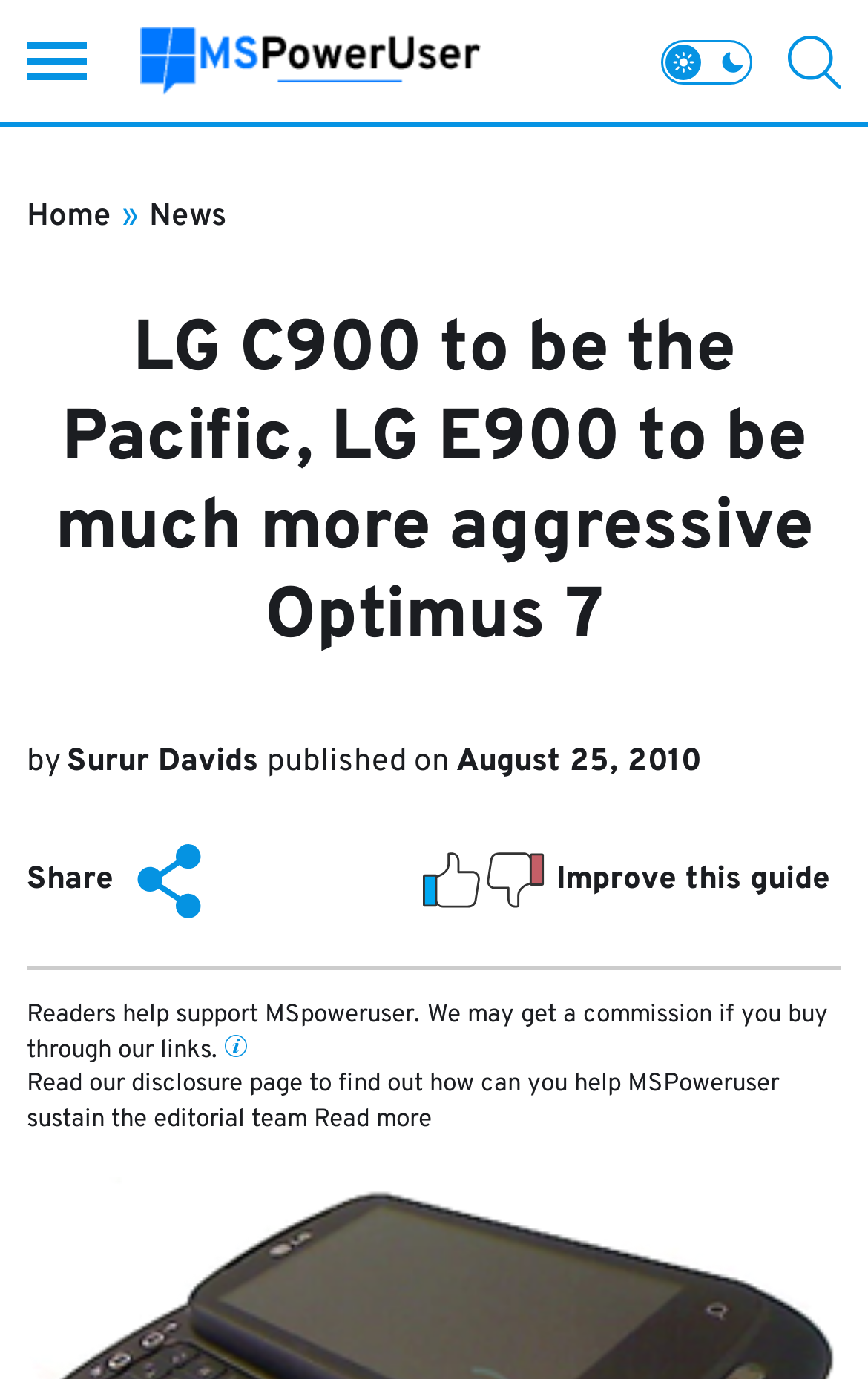Generate a comprehensive description of the webpage content.

This webpage appears to be a news article or blog post. At the top, there is a header section with a logo image and a link to "MSPoweruser" on the left, and a search icon button on the right. Below the header, there is a title "LG C900 to be the Pacific, LG E900 to be much more aggressive Optimus 7" in a large font, followed by a navigation menu with links to "Home" and "News".

To the right of the title, there is a section with information about the author, "Surur Davids", and the publication date, "August 25, 2010". Below this section, there is a button with a share icon and a text "Share this article" next to it. Further down, there is an image related to article feedback.

The main content of the article is not explicitly described in the accessibility tree, but it is likely to be a news article or blog post about LG phones, given the title and meta description.

At the bottom of the page, there is a horizontal separator, followed by a section with a disclaimer text about affiliate links and a link to an "Affiliate Disclosure" page. There is also an image of a tooltip icon next to the disclaimer text.